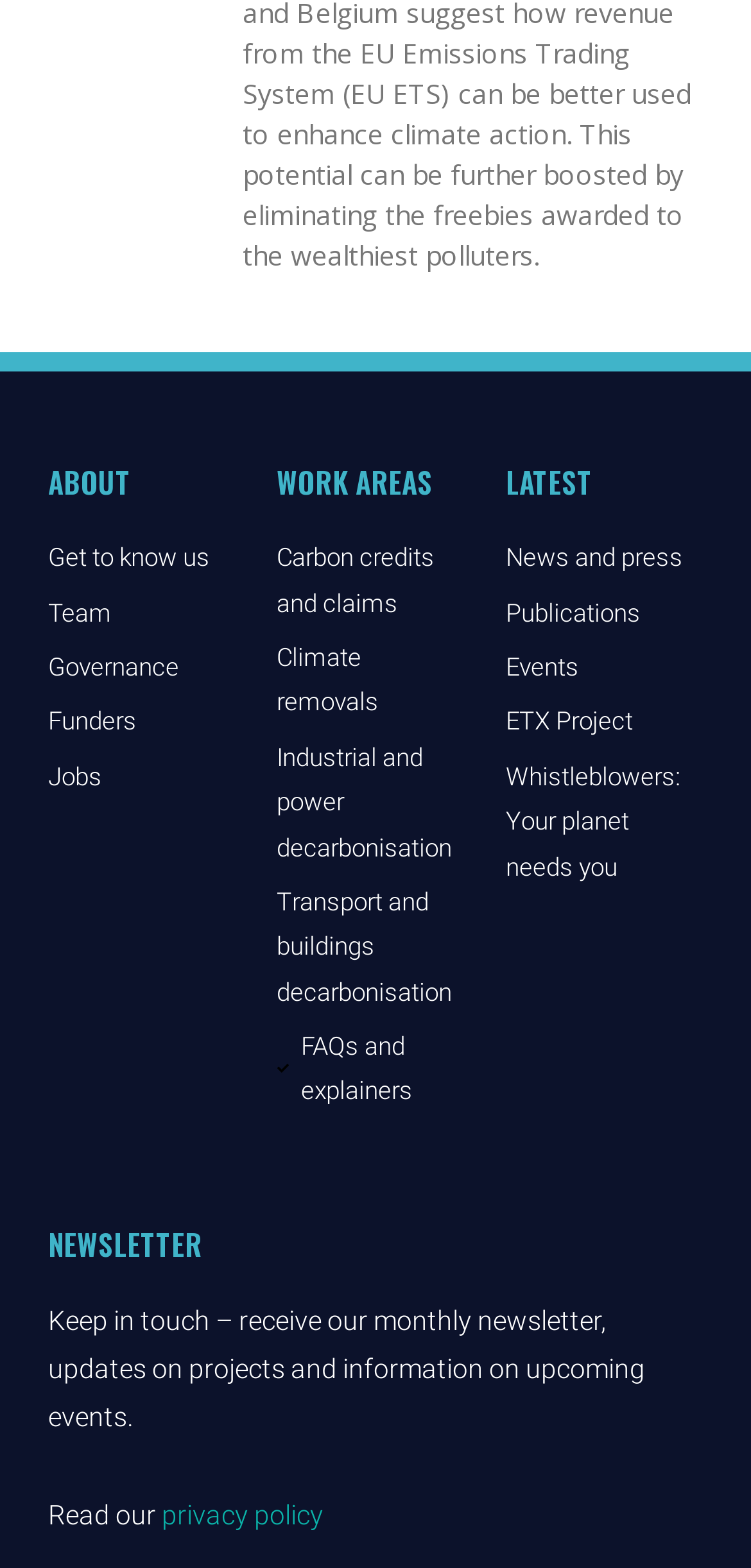Using the element description: "Transport and buildings decarbonisation", determine the bounding box coordinates. The coordinates should be in the format [left, top, right, bottom], with values between 0 and 1.

[0.369, 0.561, 0.622, 0.647]